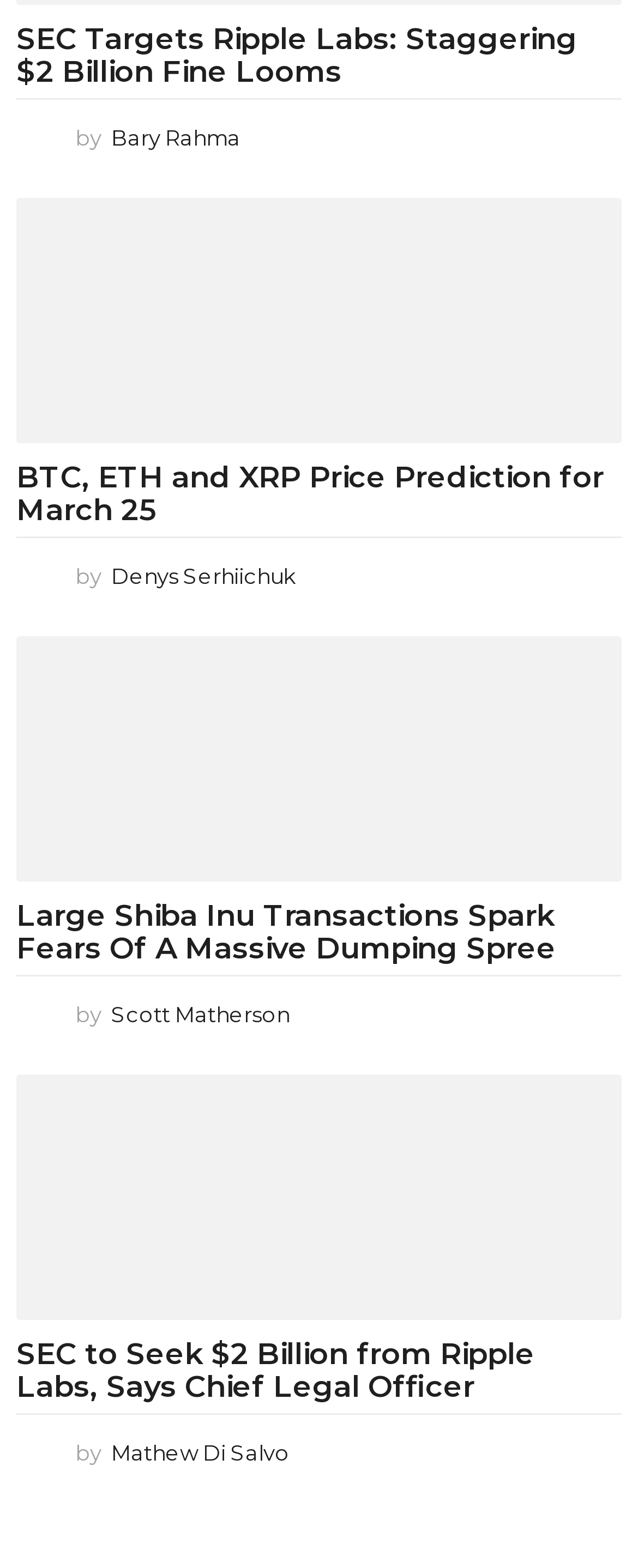From the element description: "Mathew Di Salvo", extract the bounding box coordinates of the UI element. The coordinates should be expressed as four float numbers between 0 and 1, in the order [left, top, right, bottom].

[0.174, 0.918, 0.454, 0.934]